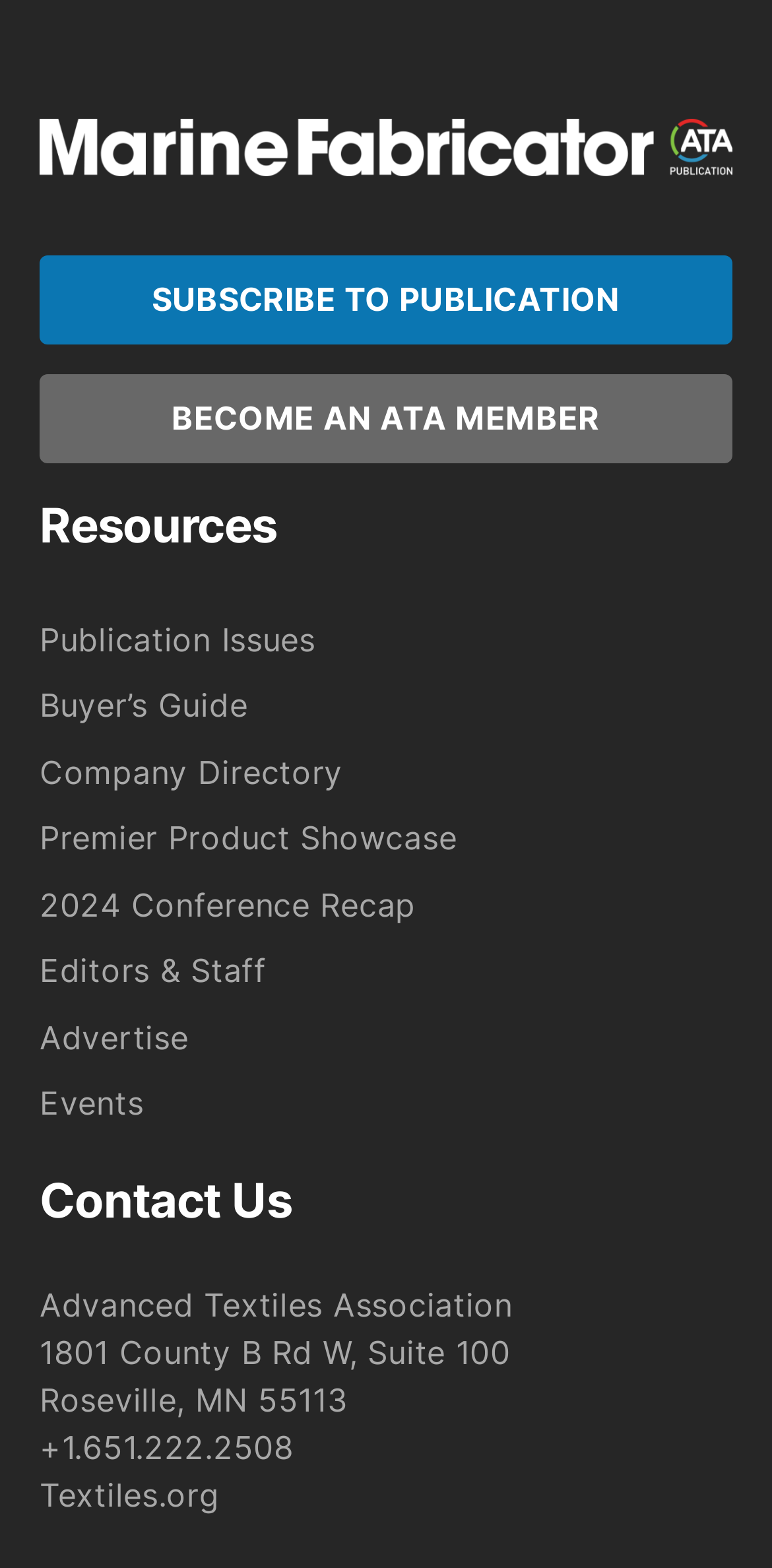Locate the bounding box coordinates of the clickable part needed for the task: "Contact us".

[0.051, 0.823, 0.949, 0.849]